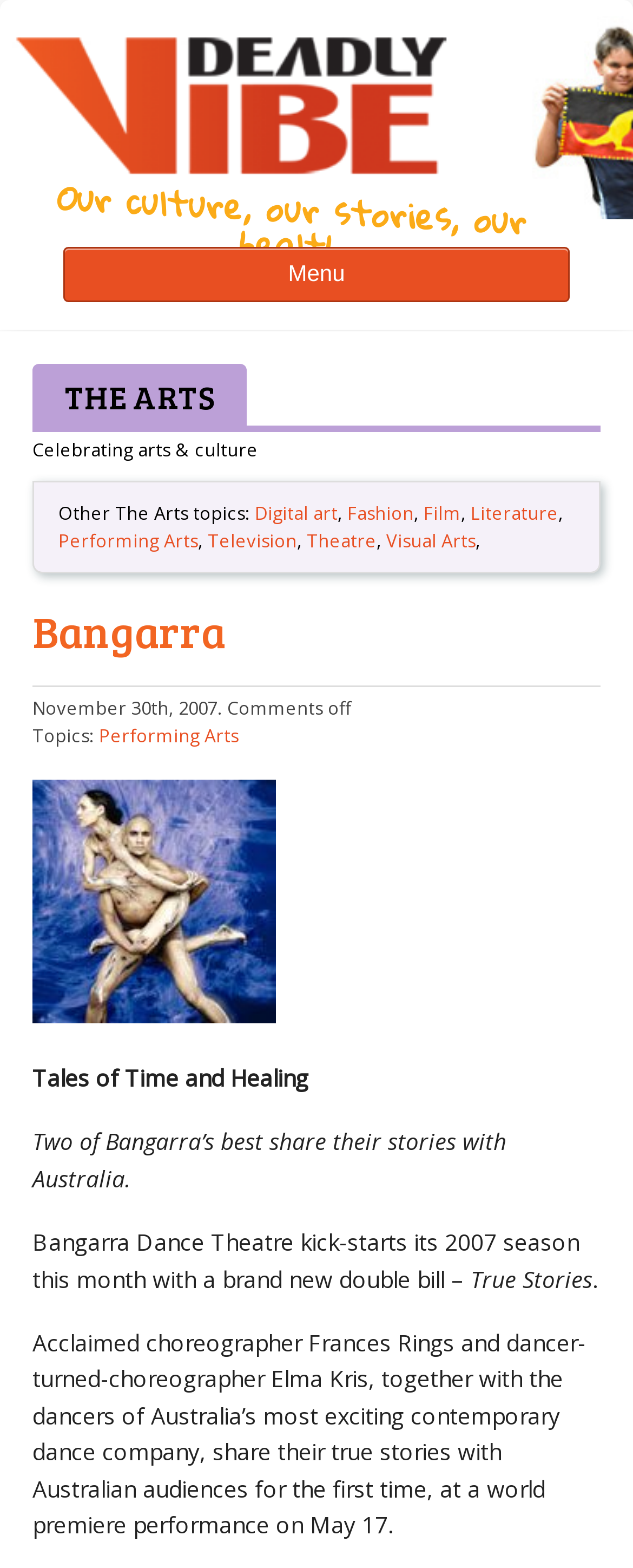Respond to the question below with a concise word or phrase:
When is the world premiere performance?

May 17